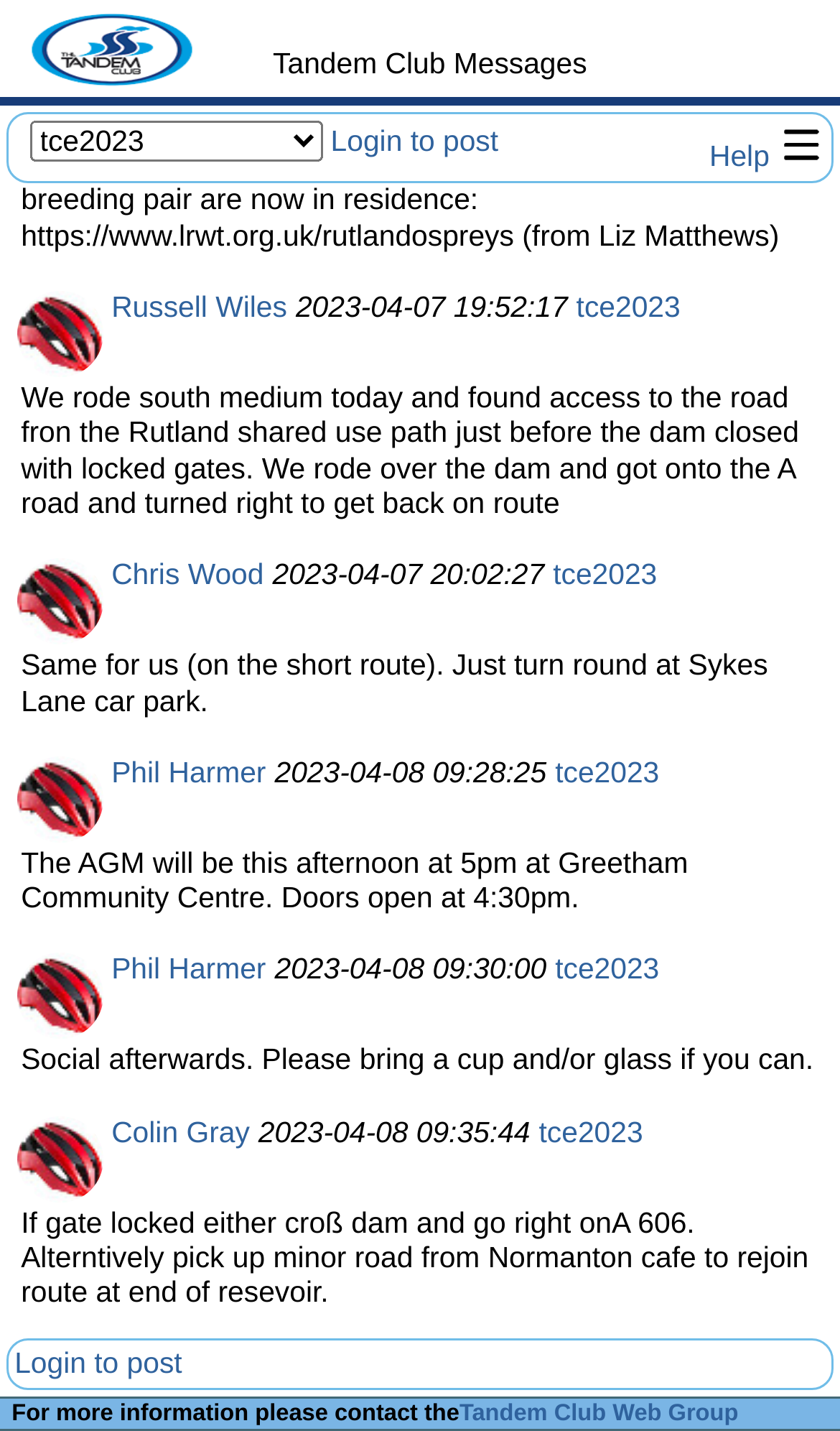Who posted the latest message?
Refer to the image and give a detailed answer to the question.

I determined this by looking at the most recent message, which has a timestamp of '2023-04-08 09:30:00' and is posted by 'Phil Harmer'.